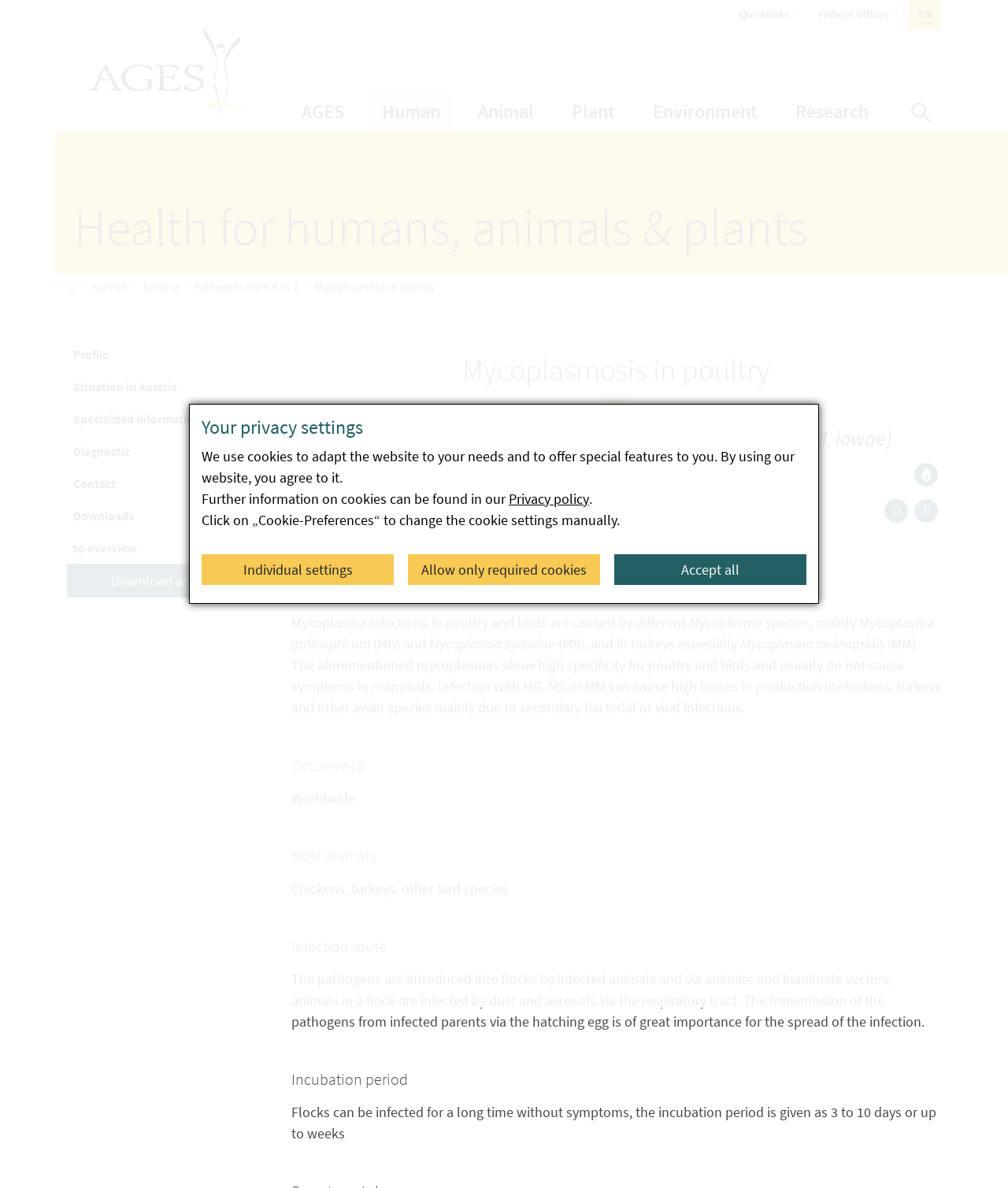Please specify the bounding box coordinates for the clickable region that will help you carry out the instruction: "Check Facebook groups".

None